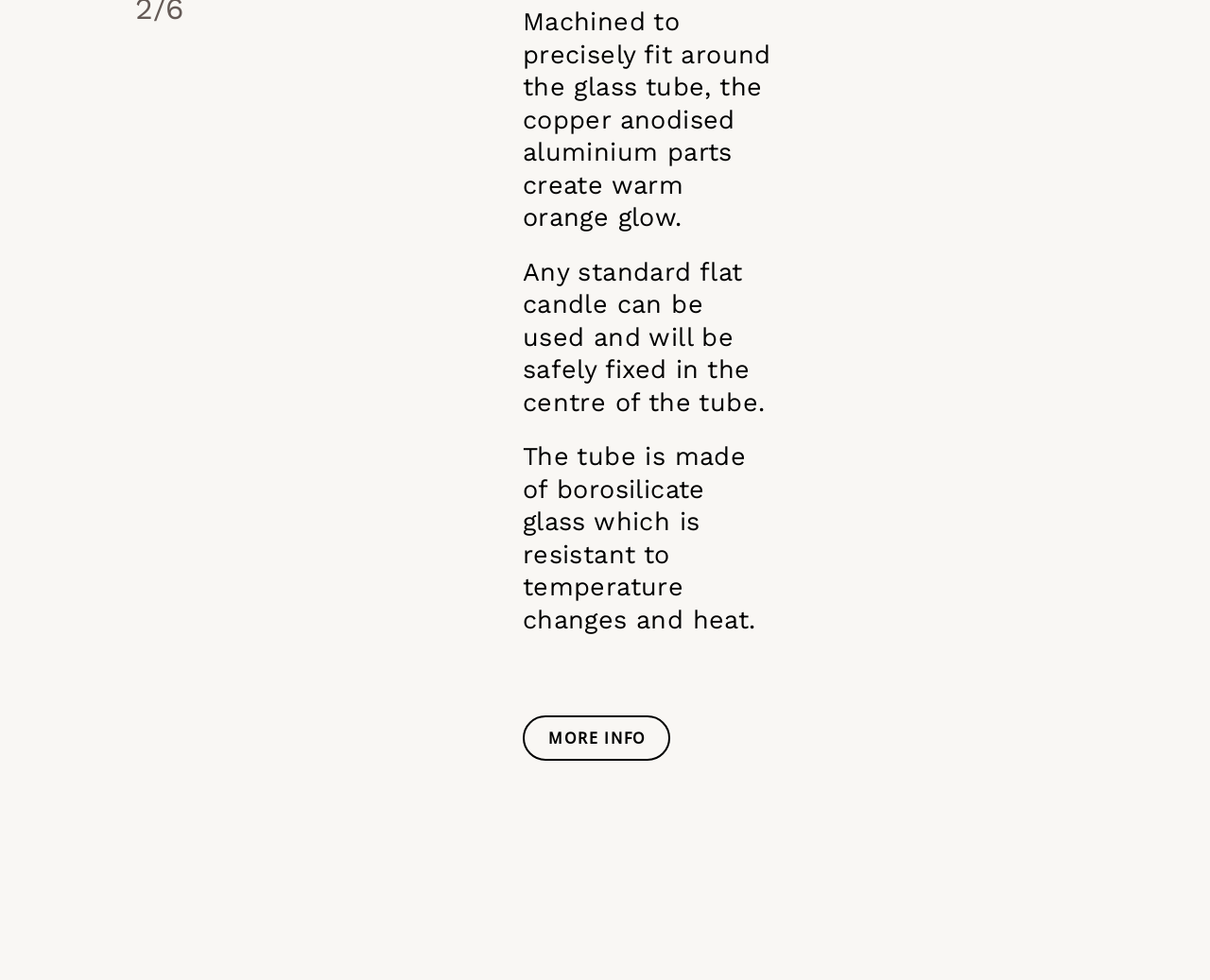Find the bounding box of the UI element described as follows: "Instagram".

[0.831, 0.882, 0.936, 0.913]